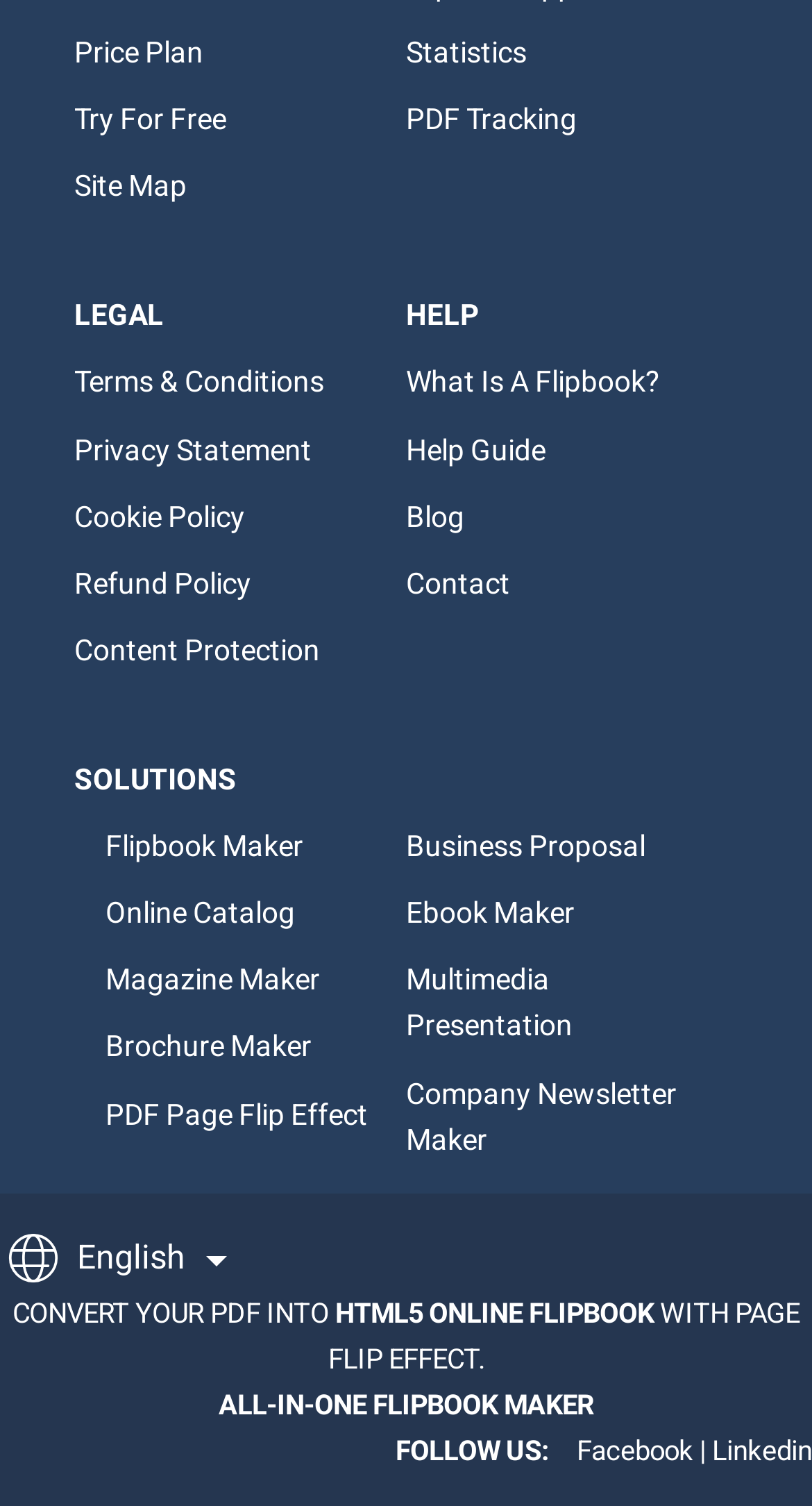Refer to the element description Ebook Maker and identify the corresponding bounding box in the screenshot. Format the coordinates as (top-left x, top-left y, bottom-right x, bottom-right y) with values in the range of 0 to 1.

[0.5, 0.591, 0.87, 0.621]